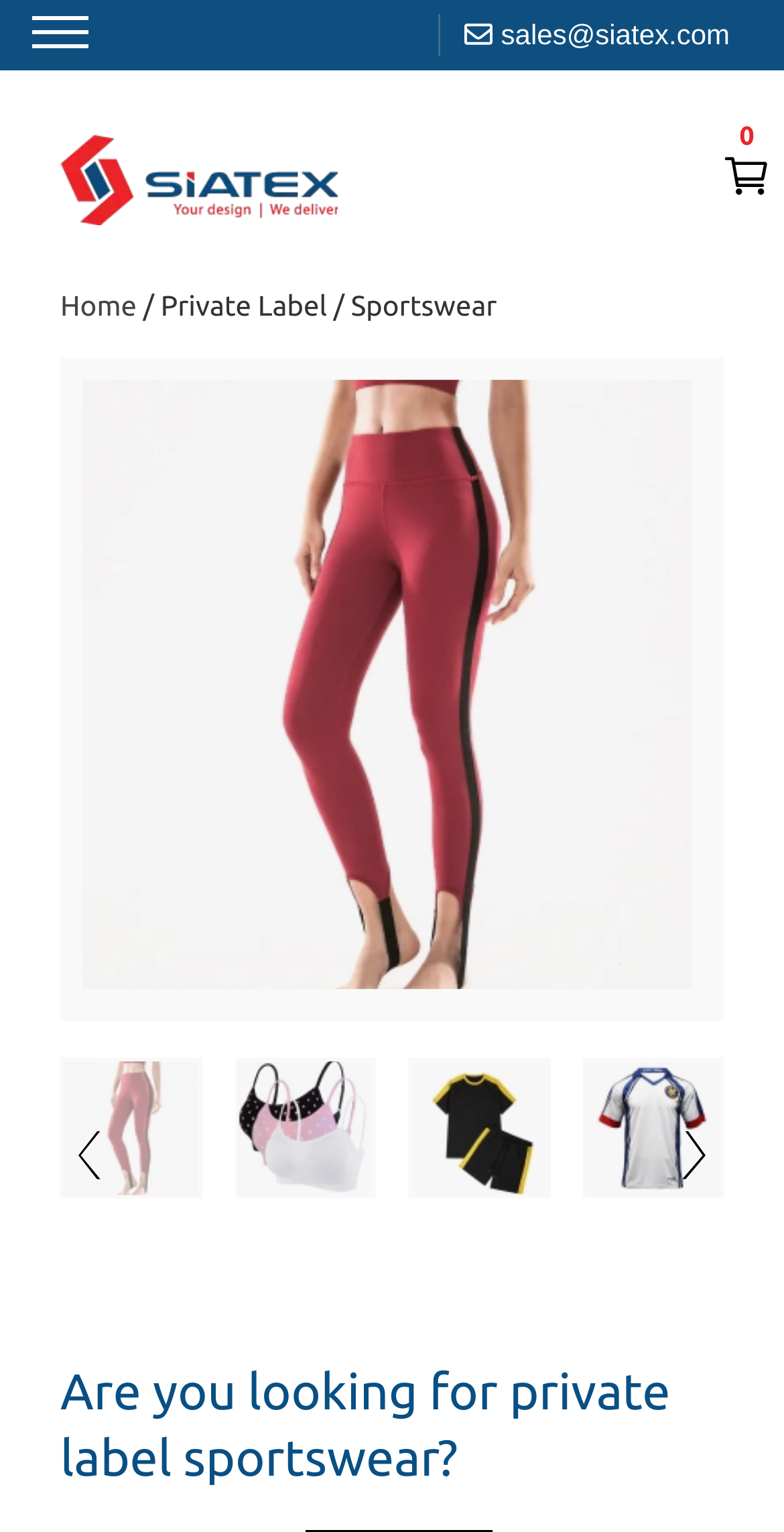What is the purpose of the buttons on the bottom left?
Look at the image and answer the question using a single word or phrase.

Slide left and right